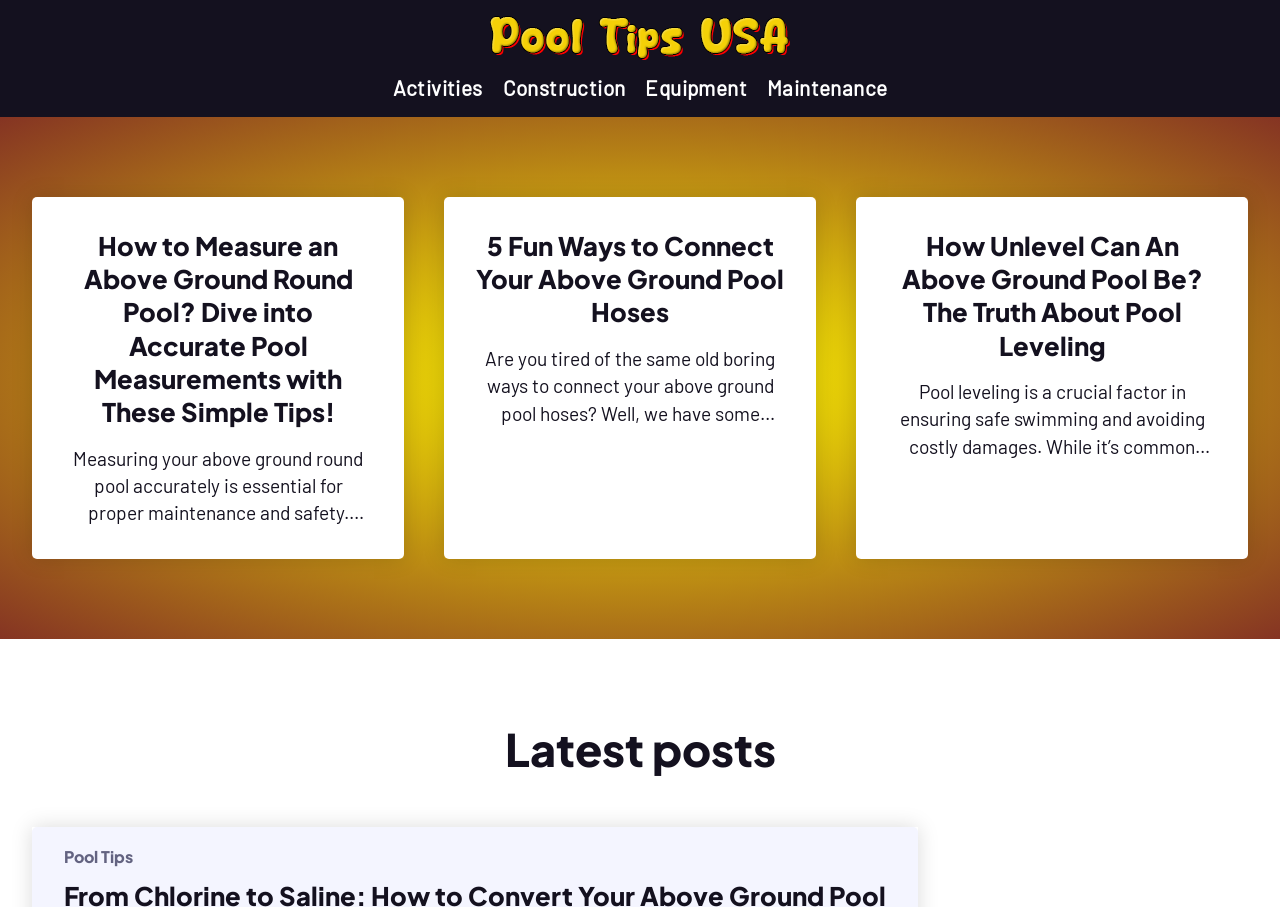Locate the bounding box coordinates of the area that needs to be clicked to fulfill the following instruction: "Click on the 'Activities' link in the header menu". The coordinates should be in the format of four float numbers between 0 and 1, namely [left, top, right, bottom].

[0.307, 0.084, 0.377, 0.111]